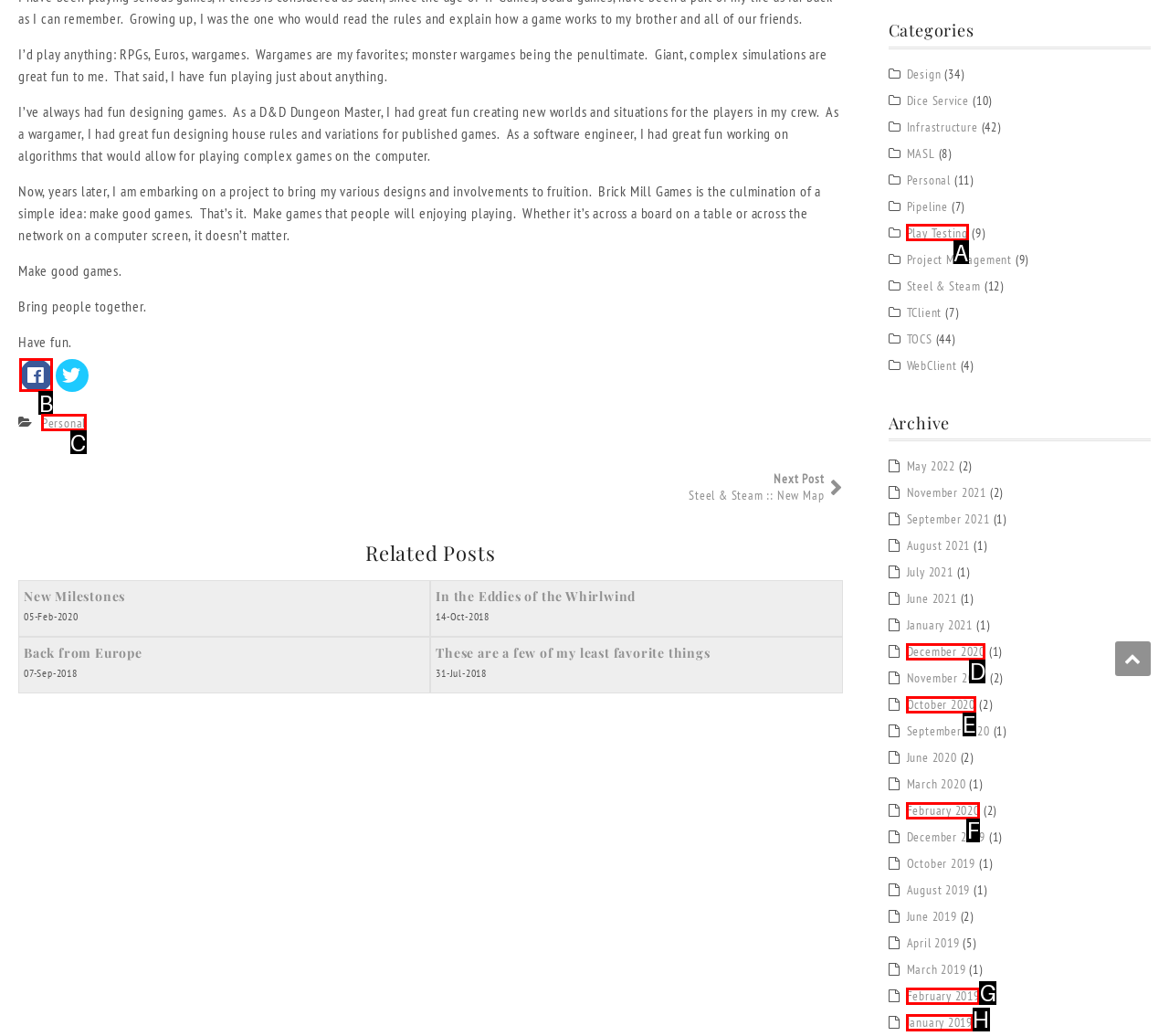Determine which UI element matches this description: Terms of Service
Reply with the appropriate option's letter.

None